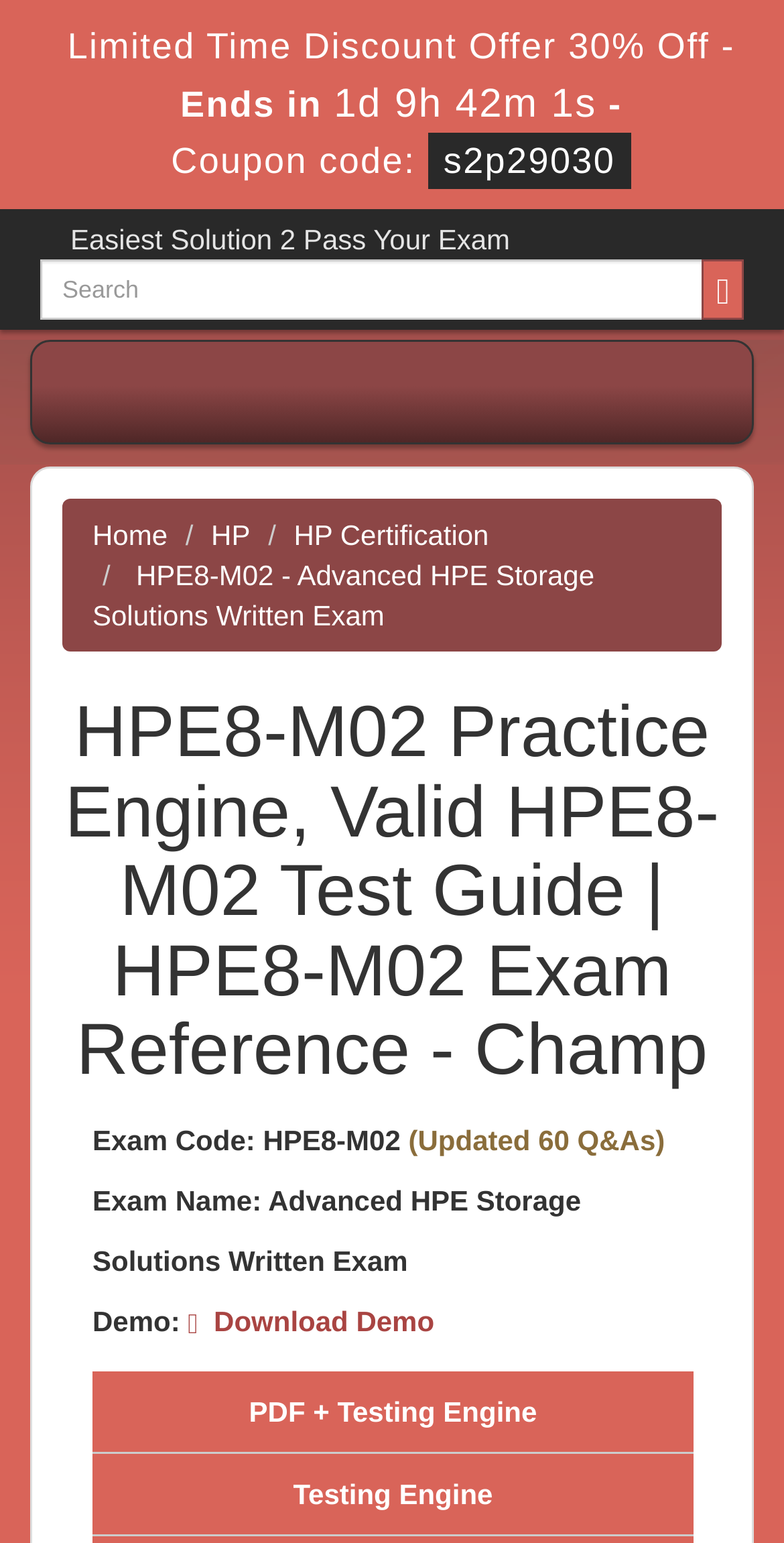Summarize the webpage with intricate details.

The webpage appears to be a product page for a practice engine for the HPE8-M02 exam, specifically for the Advanced HPE Storage Solutions Written Exam. 

At the top of the page, there is a heading announcing a limited-time discount offer of 30% off, with a countdown timer. Below this, there is a static text stating "Easiest Solution 2 Pass Your Exam". 

On the top-right corner, there is a search box with a required field and a search button with a magnifying glass icon. 

The main navigation menu is located below the search box, with links to "Home", "HP", and "HP Certification". 

Following the navigation menu, there is a static text displaying the exam name, "HPE8-M02 - Advanced HPE Storage Solutions Written Exam". 

The main content of the page is divided into sections. The first section has a heading that repeats the title of the page, "HPE8-M02 Practice Engine, Valid HPE8-M02 Test Guide | HPE8-M02 Exam Reference - Champ". 

Below this, there are several static texts providing details about the exam, including the exam code, the number of questions (60), and the exam name. 

There is a "Demo" section with a link to download a demo of the practice engine. 

Finally, at the bottom of the page, there is a static text promoting the product, "PDF + Testing Engine".